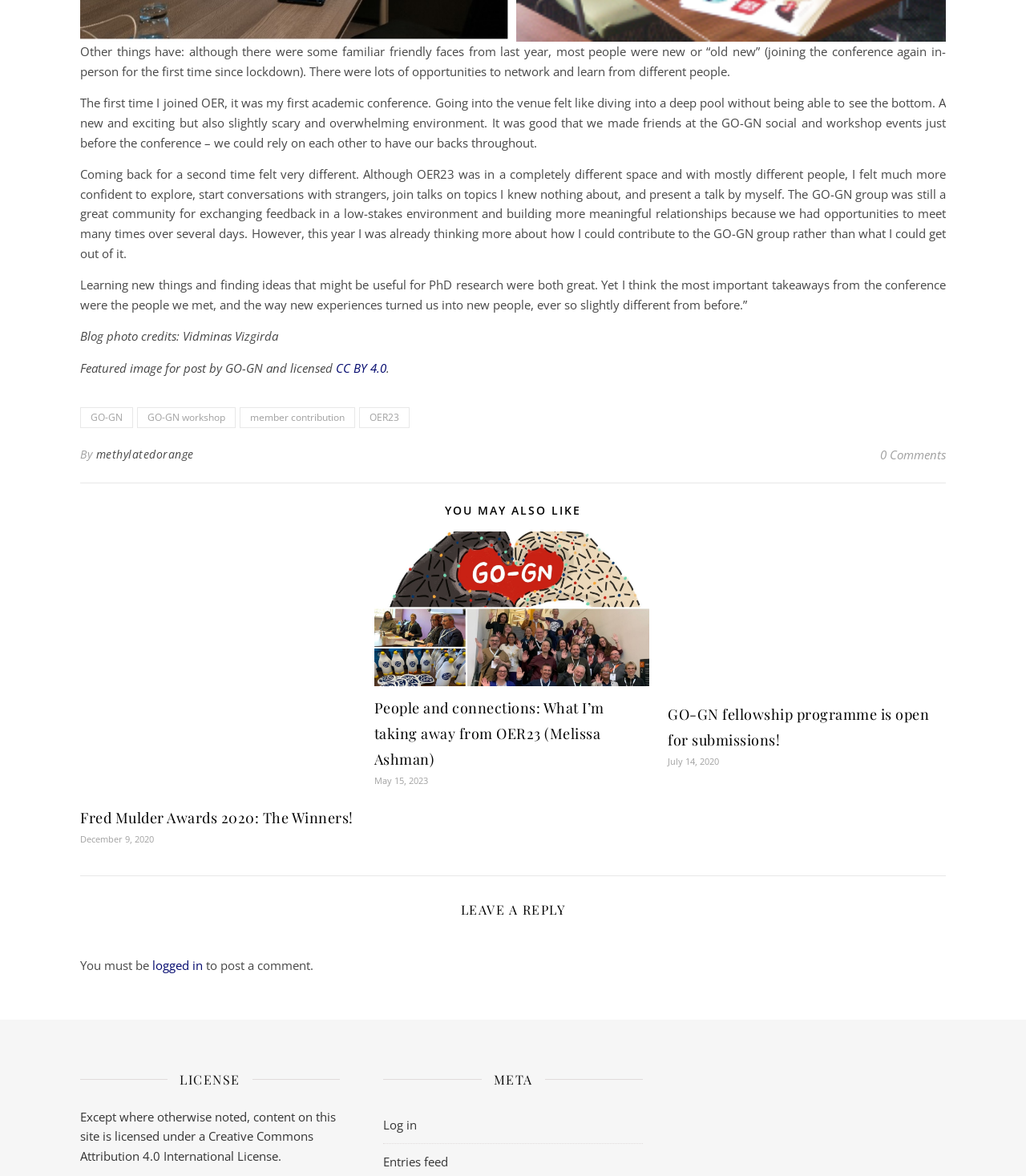Select the bounding box coordinates of the element I need to click to carry out the following instruction: "Click the link to view the post 'Fred Mulder Awards 2020: The Winners!' ".

[0.078, 0.687, 0.344, 0.703]